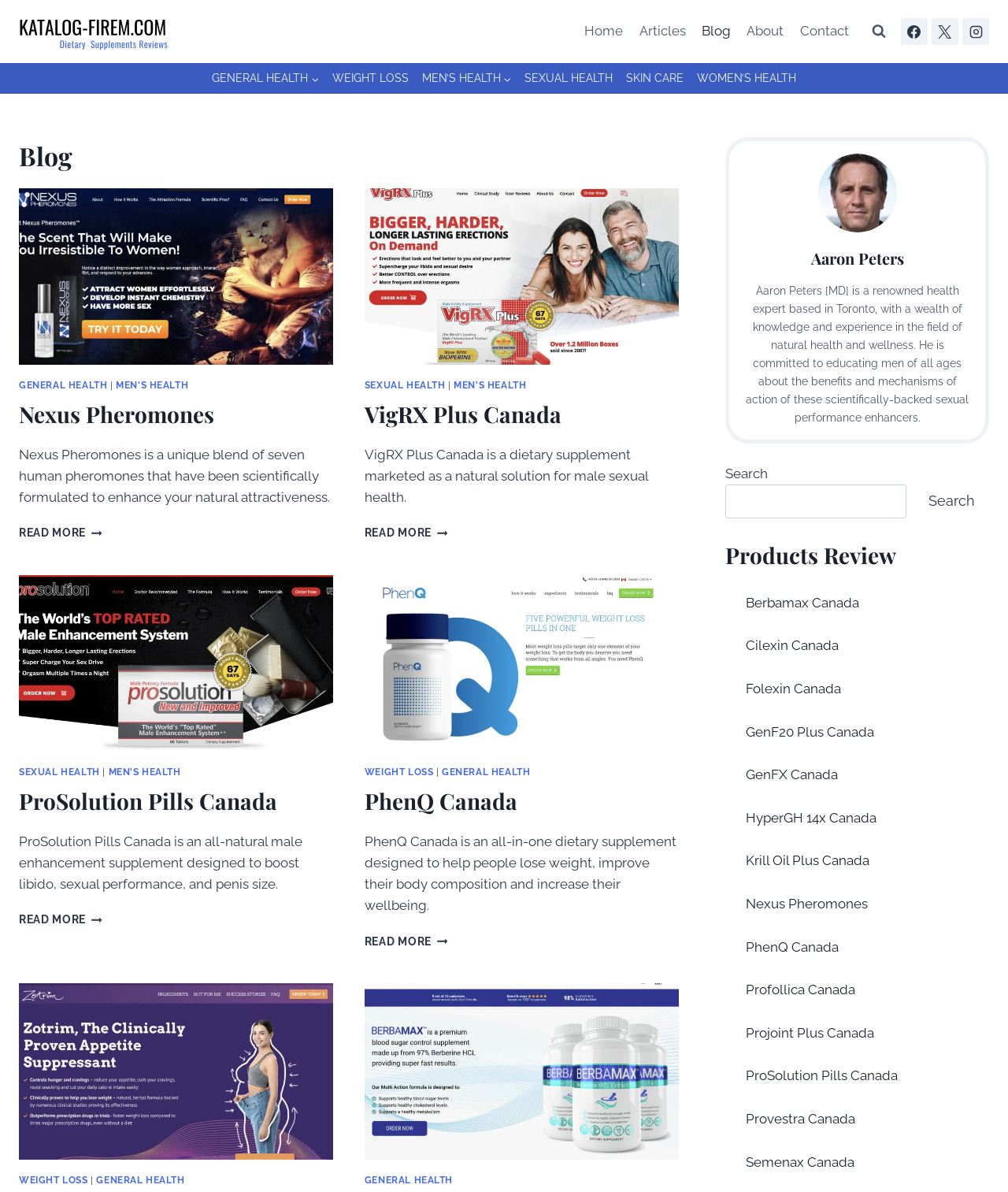Please give a succinct answer to the question in one word or phrase:
What is the category of the product Nexus Pheromones?

SEXUAL HEALTH